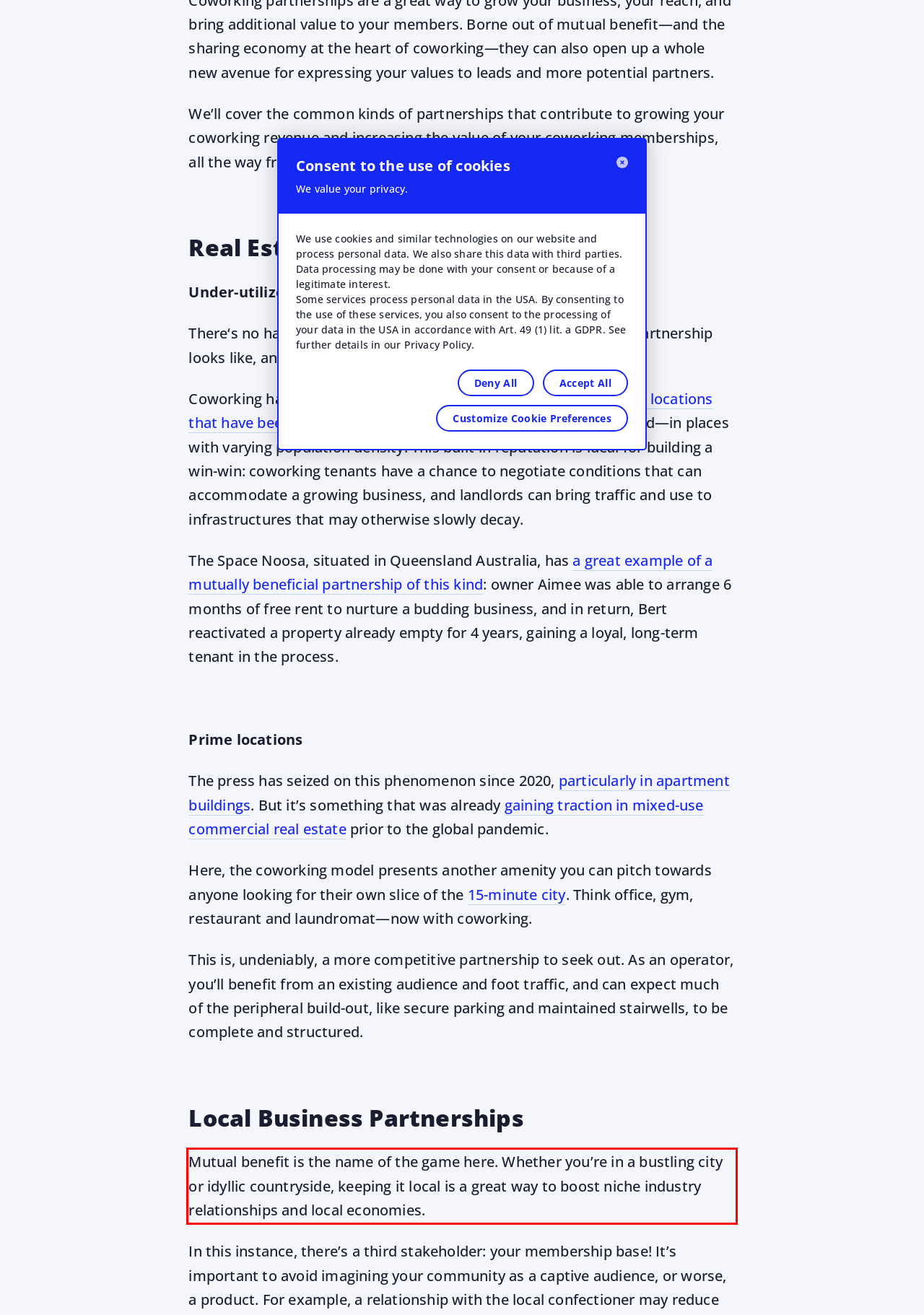Analyze the screenshot of a webpage where a red rectangle is bounding a UI element. Extract and generate the text content within this red bounding box.

Mutual benefit is the name of the game here. Whether you’re in a bustling city or idyllic countryside, keeping it local is a great way to boost niche industry relationships and local economies.